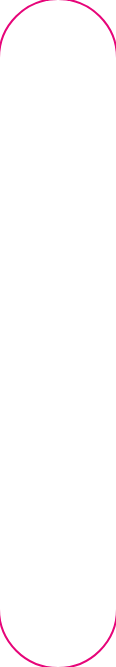Please provide a comprehensive response to the question based on the details in the image: What is the sentiment of the testimonial?

The testimonial expresses gratitude and praises the quality of nannies provided, indicating a positive sentiment and satisfaction with the agency's services.